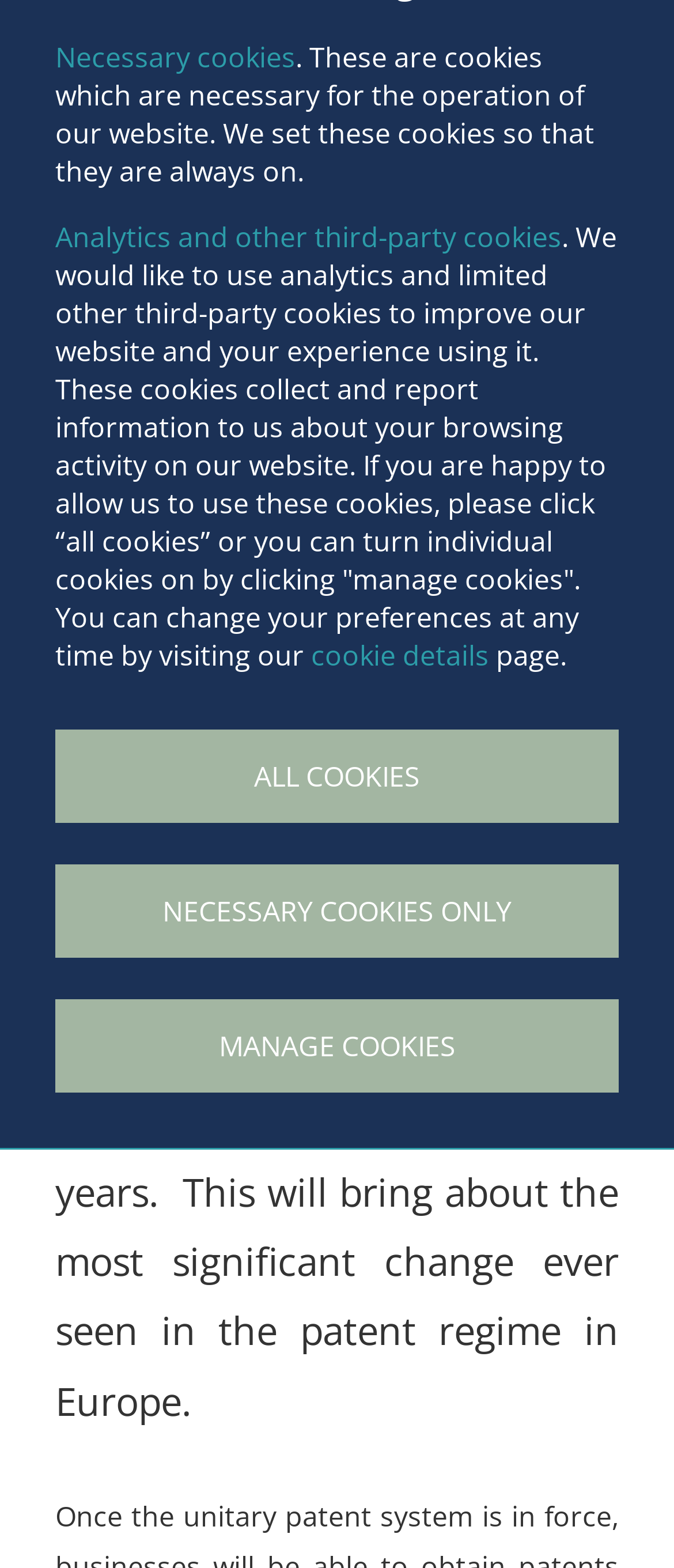What is the topic of the article?
Answer the question with a detailed and thorough explanation.

The topic of the article can be inferred from the title 'UNITARY PATENT SYSTEM' and the subsequent text, which discusses the introduction of a new European unitary patent.